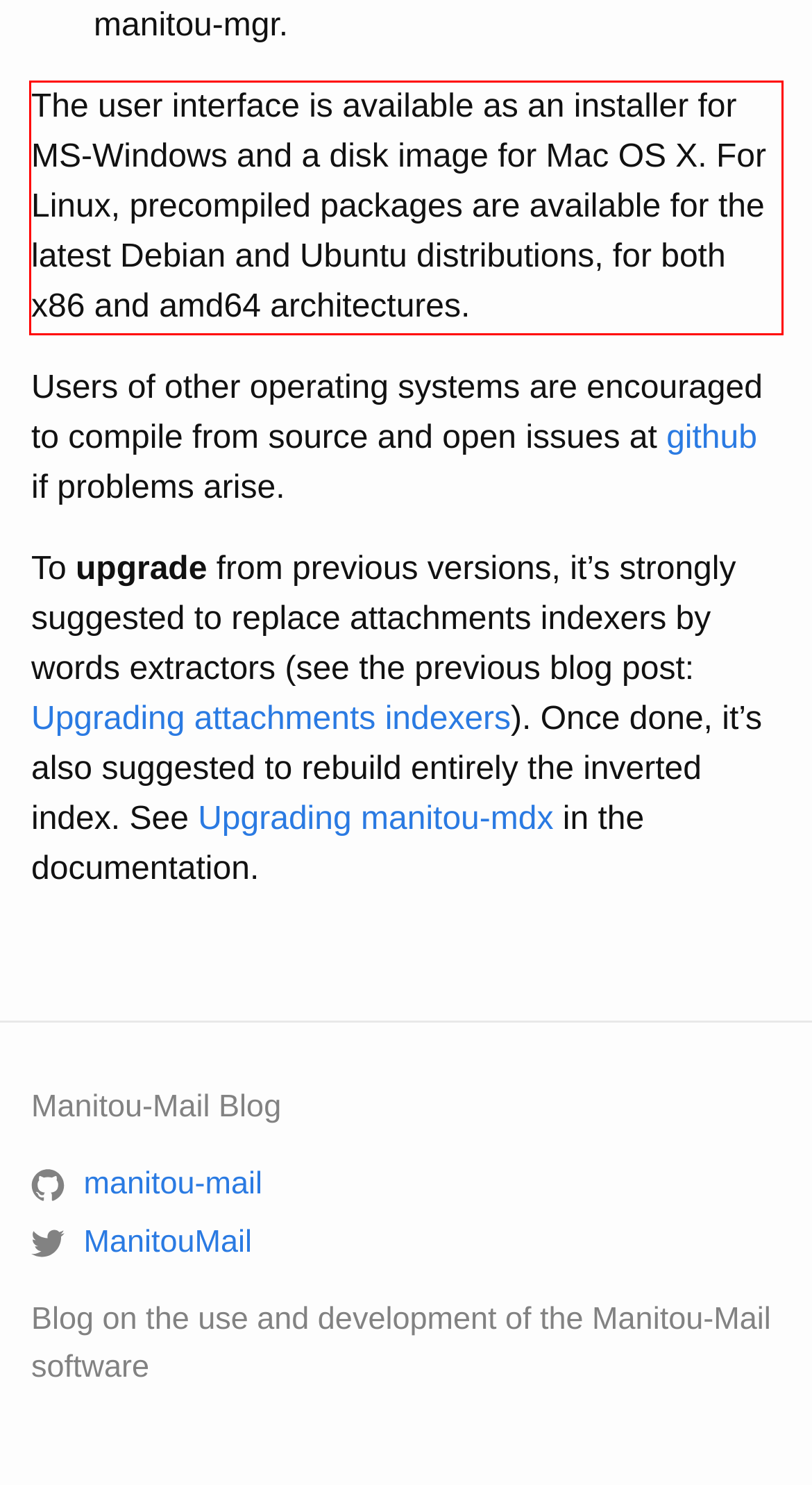From the screenshot of the webpage, locate the red bounding box and extract the text contained within that area.

The user interface is available as an installer for MS-Windows and a disk image for Mac OS X. For Linux, precompiled packages are available for the latest Debian and Ubuntu distributions, for both x86 and amd64 architectures.